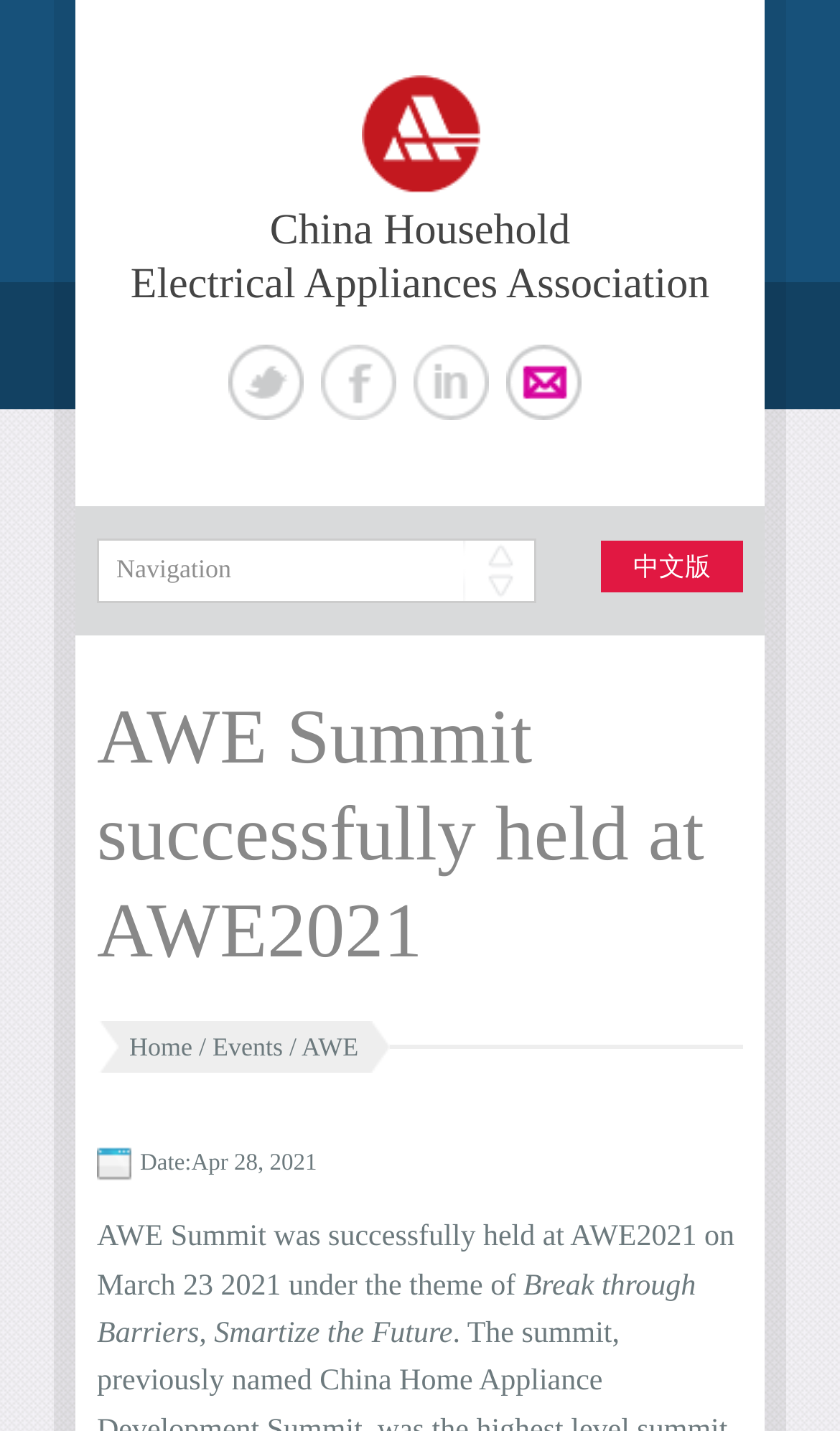Carefully examine the image and provide an in-depth answer to the question: What is the date of the event?

I found the answer by looking at the static text element with the text 'Date:Apr 28, 2021' which is located at [0.167, 0.804, 0.377, 0.822].